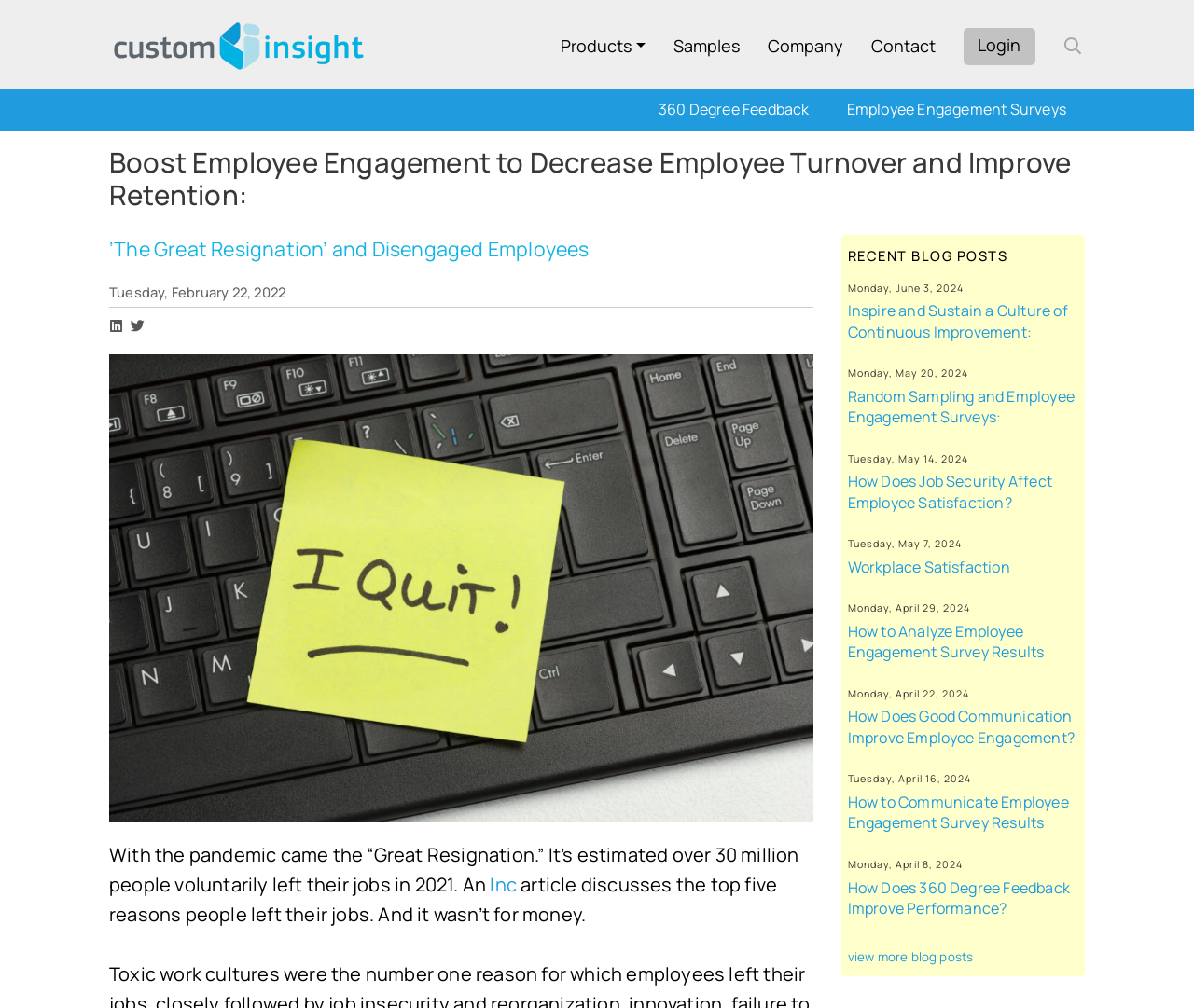What is the topic of the blog post on Monday, June 3, 2024?
Based on the visual information, provide a detailed and comprehensive answer.

I found the topic of the blog post by looking at the date 'Monday, June 3, 2024' and the surrounding text, which mentions the topic 'Inspire and Sustain a Culture of Continuous Improvement'. This suggests that the blog post on that date is about this topic.